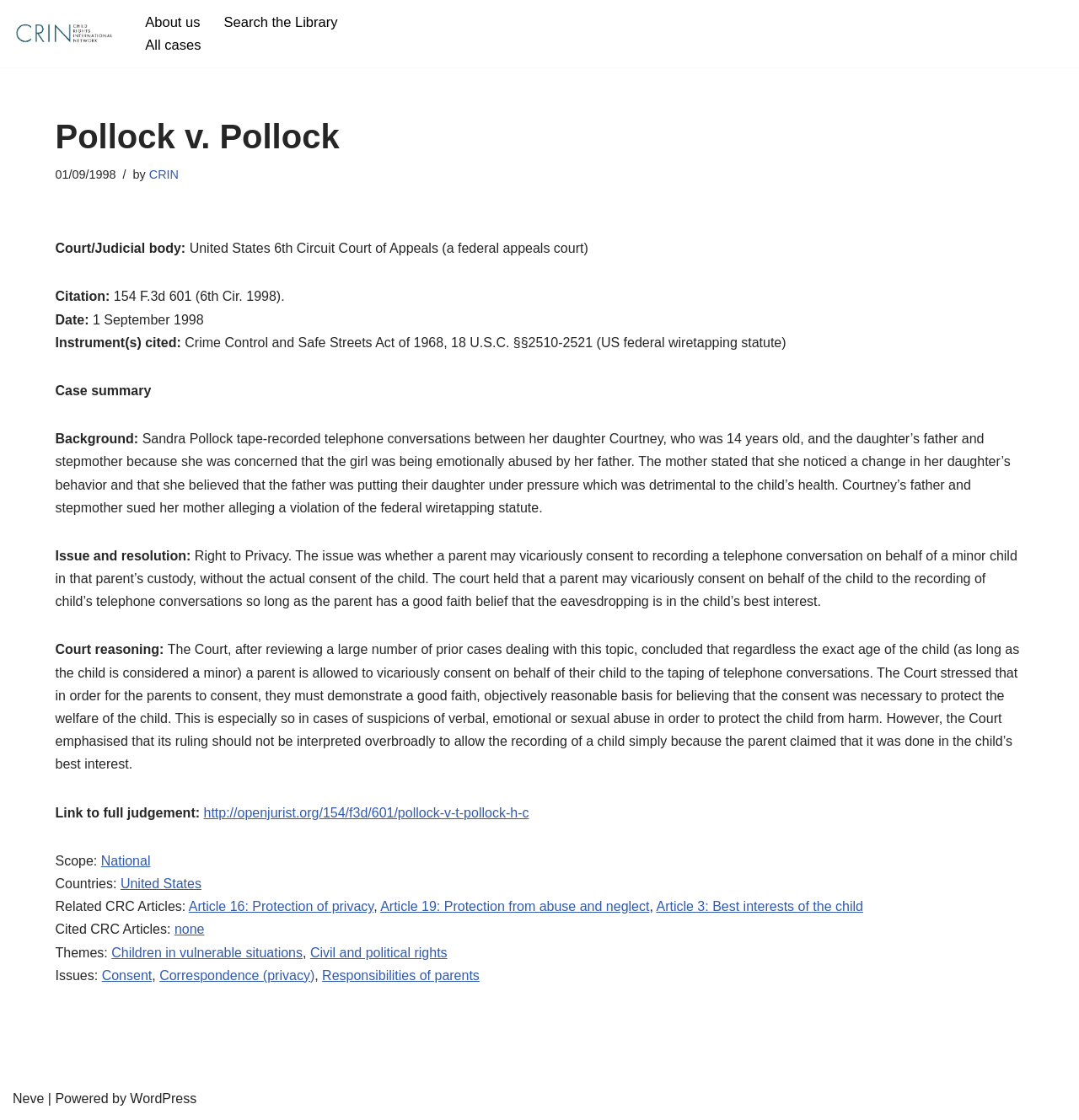Please look at the image and answer the question with a detailed explanation: What is the country where the court case was decided?

The country where the court case, Pollock v. Pollock, was decided is the United States, specifically in the 6th Circuit Court of Appeals.